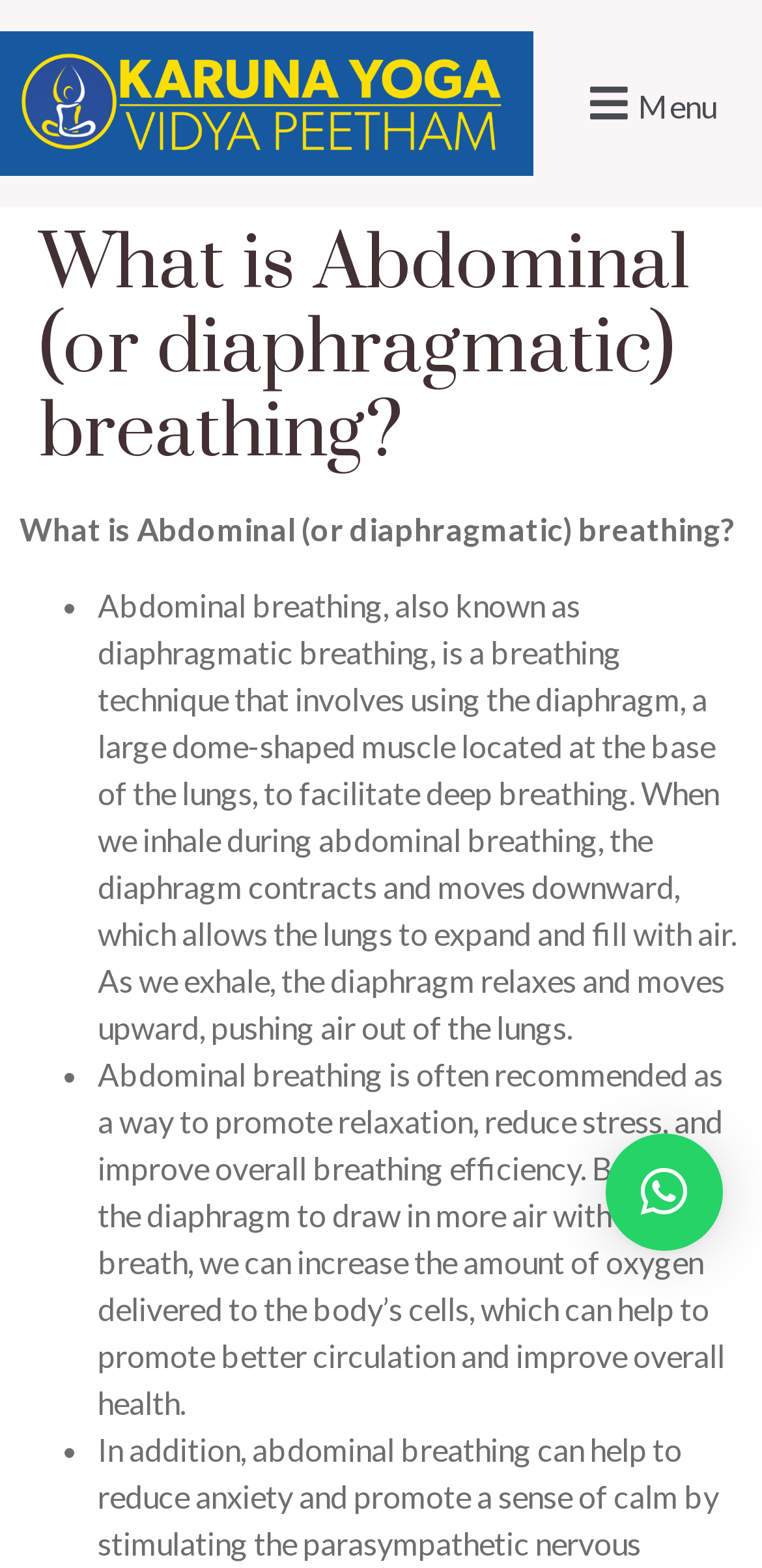Bounding box coordinates should be provided in the format (top-left x, top-left y, bottom-right x, bottom-right y) with all values between 0 and 1. Identify the bounding box for this UI element: Menu Close

[0.7, 0.043, 1.0, 0.089]